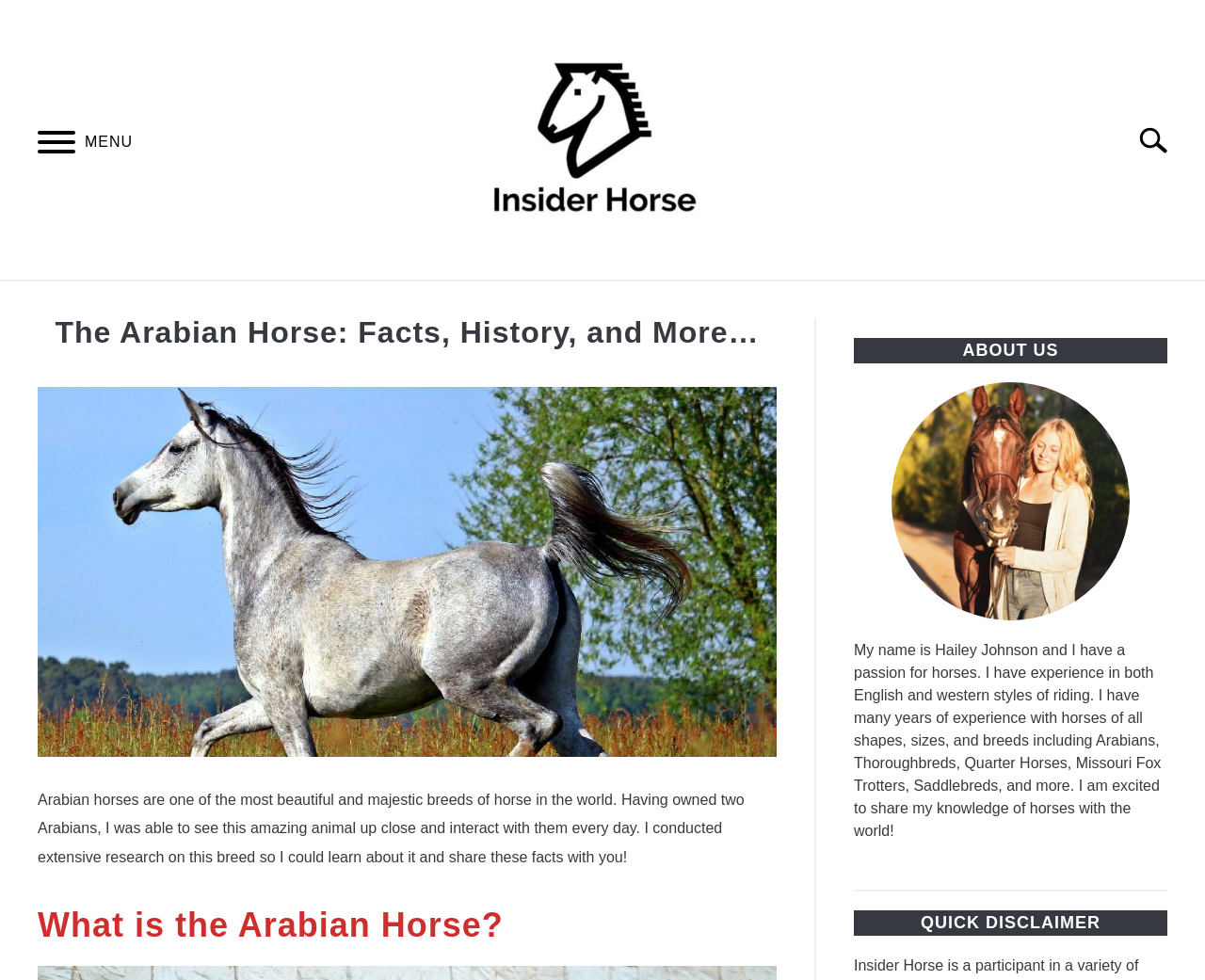Please identify the bounding box coordinates of the element that needs to be clicked to execute the following command: "Read about the author". Provide the bounding box using four float numbers between 0 and 1, formatted as [left, top, right, bottom].

[0.709, 0.655, 0.964, 0.856]